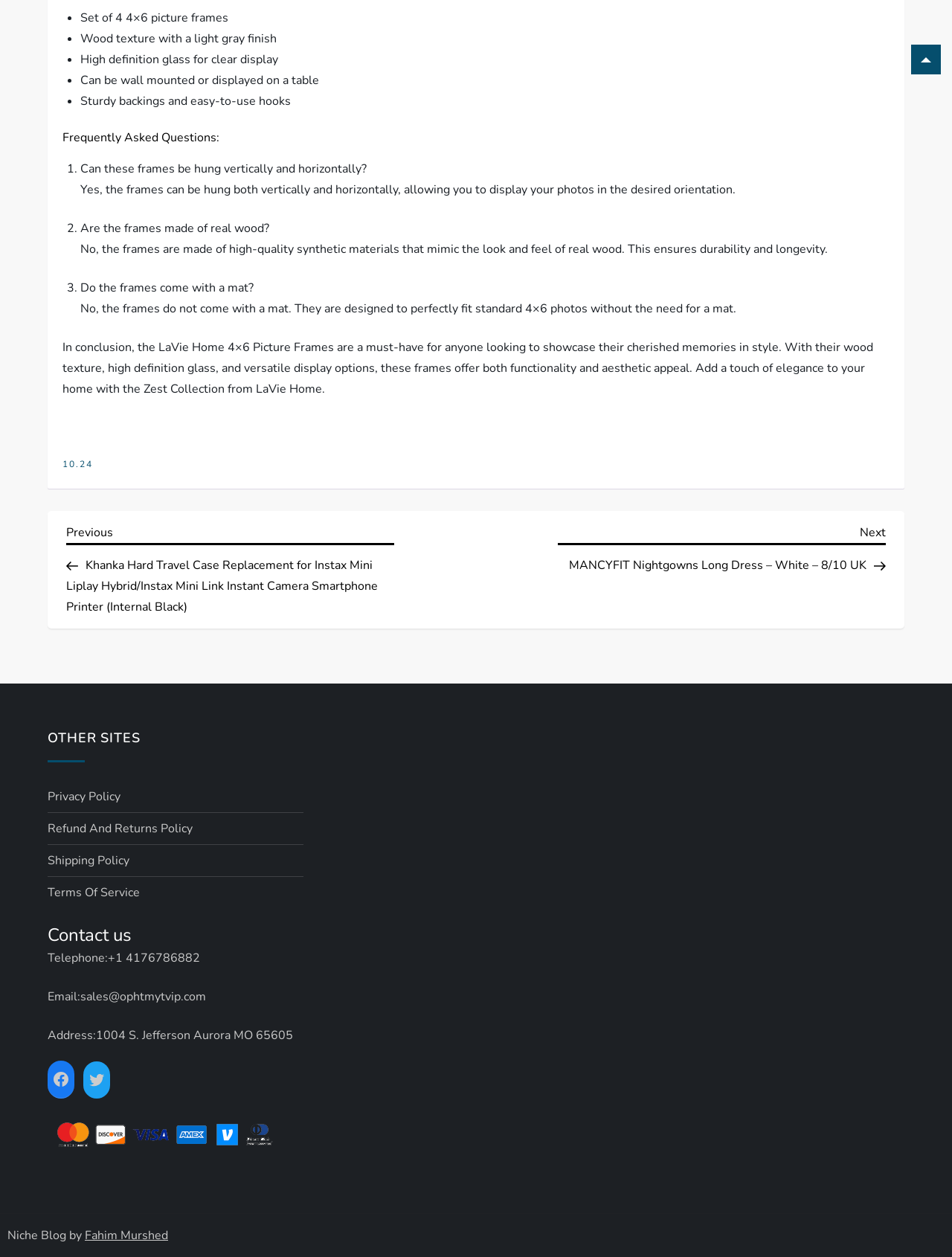How can I contact the website owner?
Give a single word or phrase as your answer by examining the image.

Through phone, email, or address